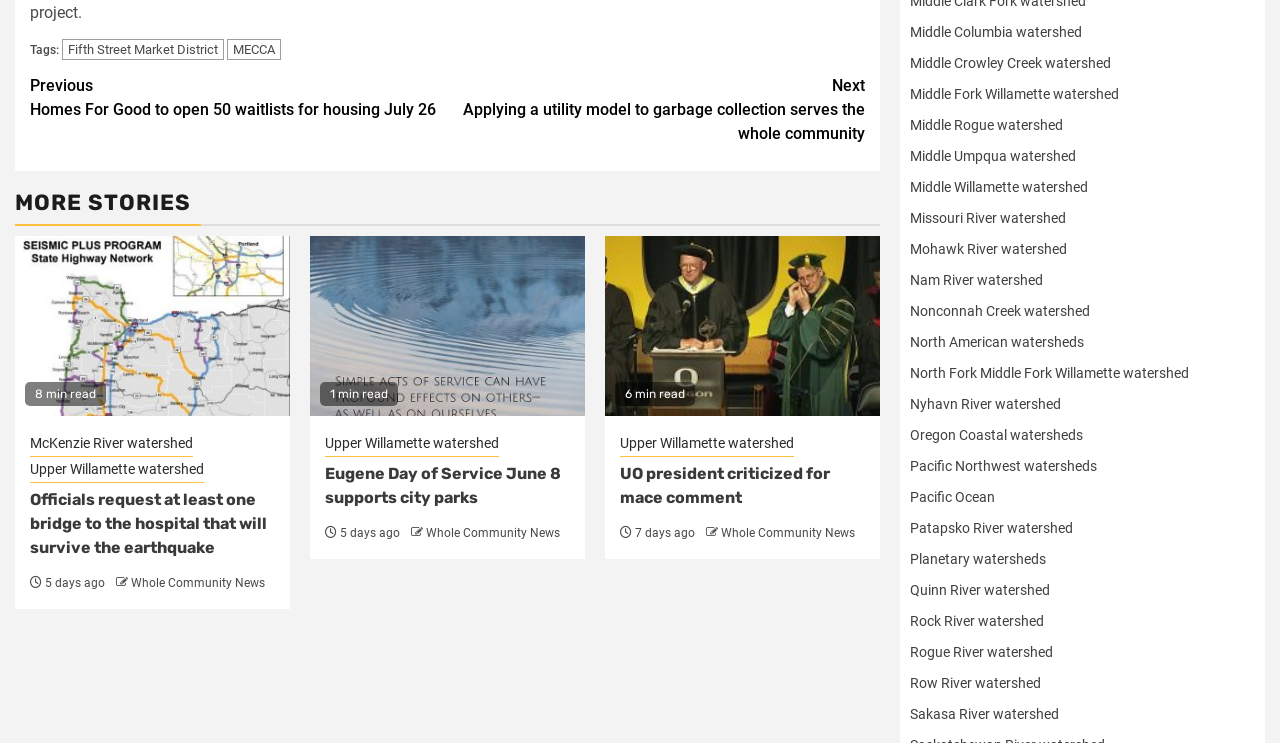Could you please study the image and provide a detailed answer to the question:
How many minutes does it take to read the story 'Eugene Day of Service June 8 supports city parks'?

I found the link 'Eugene Day of Service June 8 supports city parks' under the heading 'MORE STORIES', and next to it, there is a StaticText '1 min read', which indicates that it takes 1 minute to read this story.